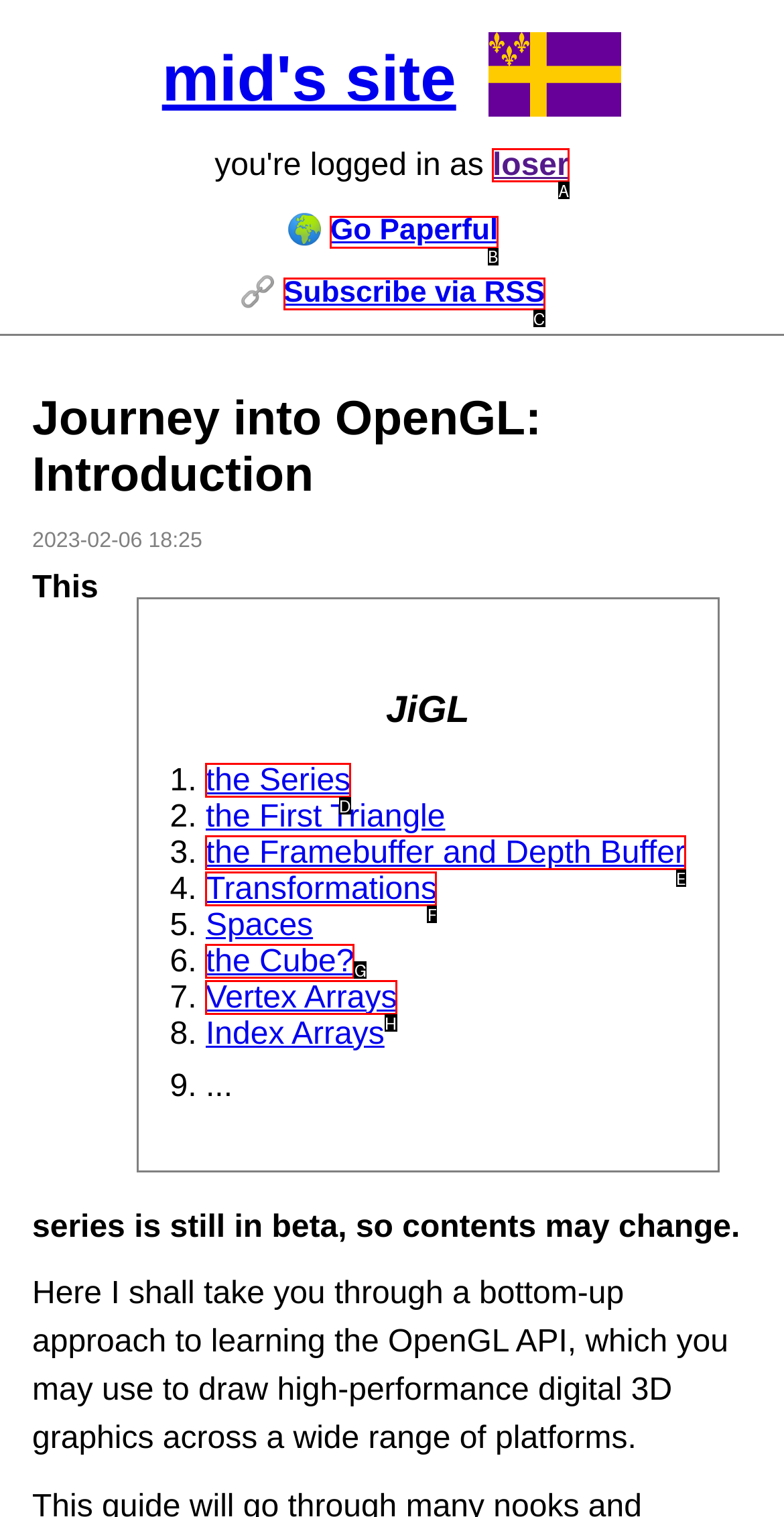For the task: visit loser's page, tell me the letter of the option you should click. Answer with the letter alone.

A